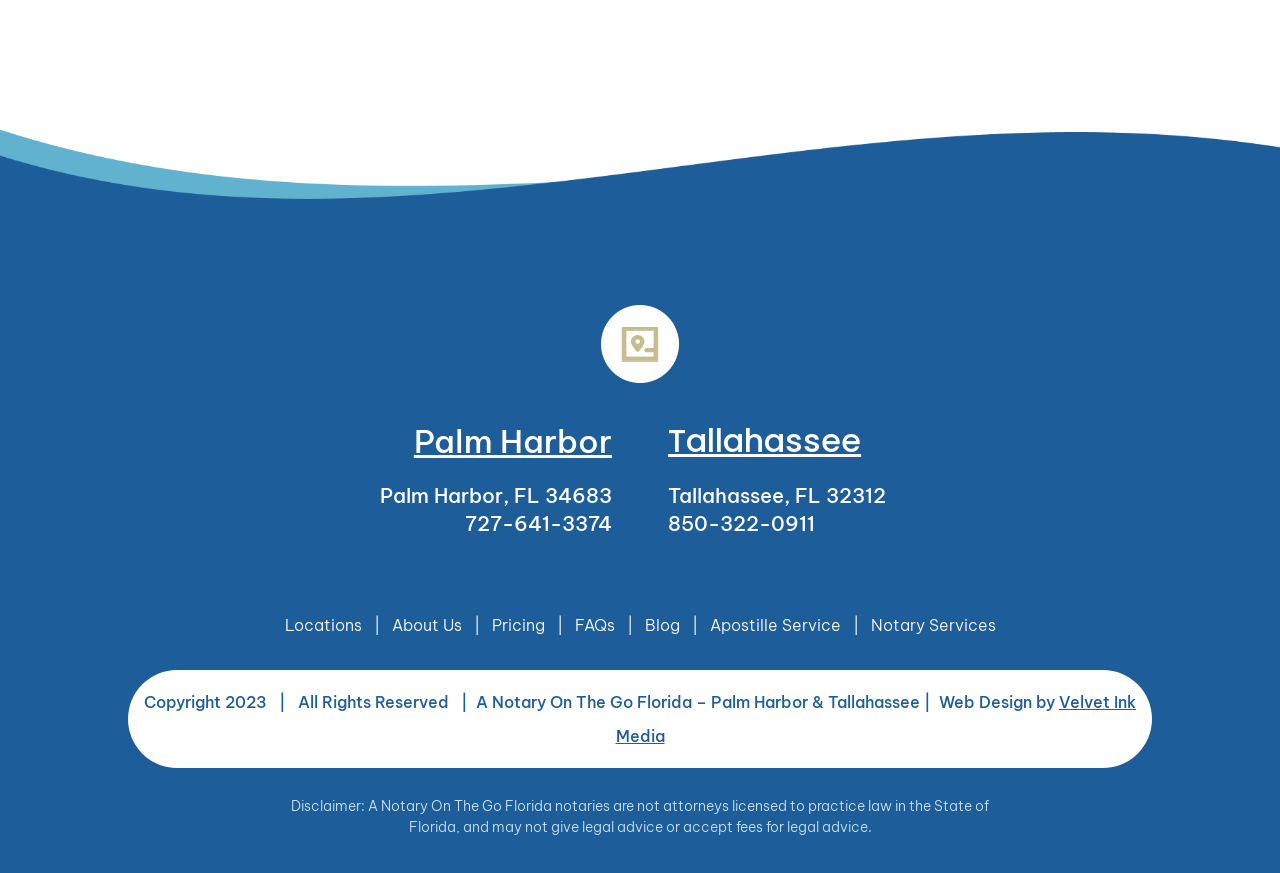Determine the coordinates of the bounding box for the clickable area needed to execute this instruction: "Go to Locations page".

[0.222, 0.705, 0.282, 0.727]